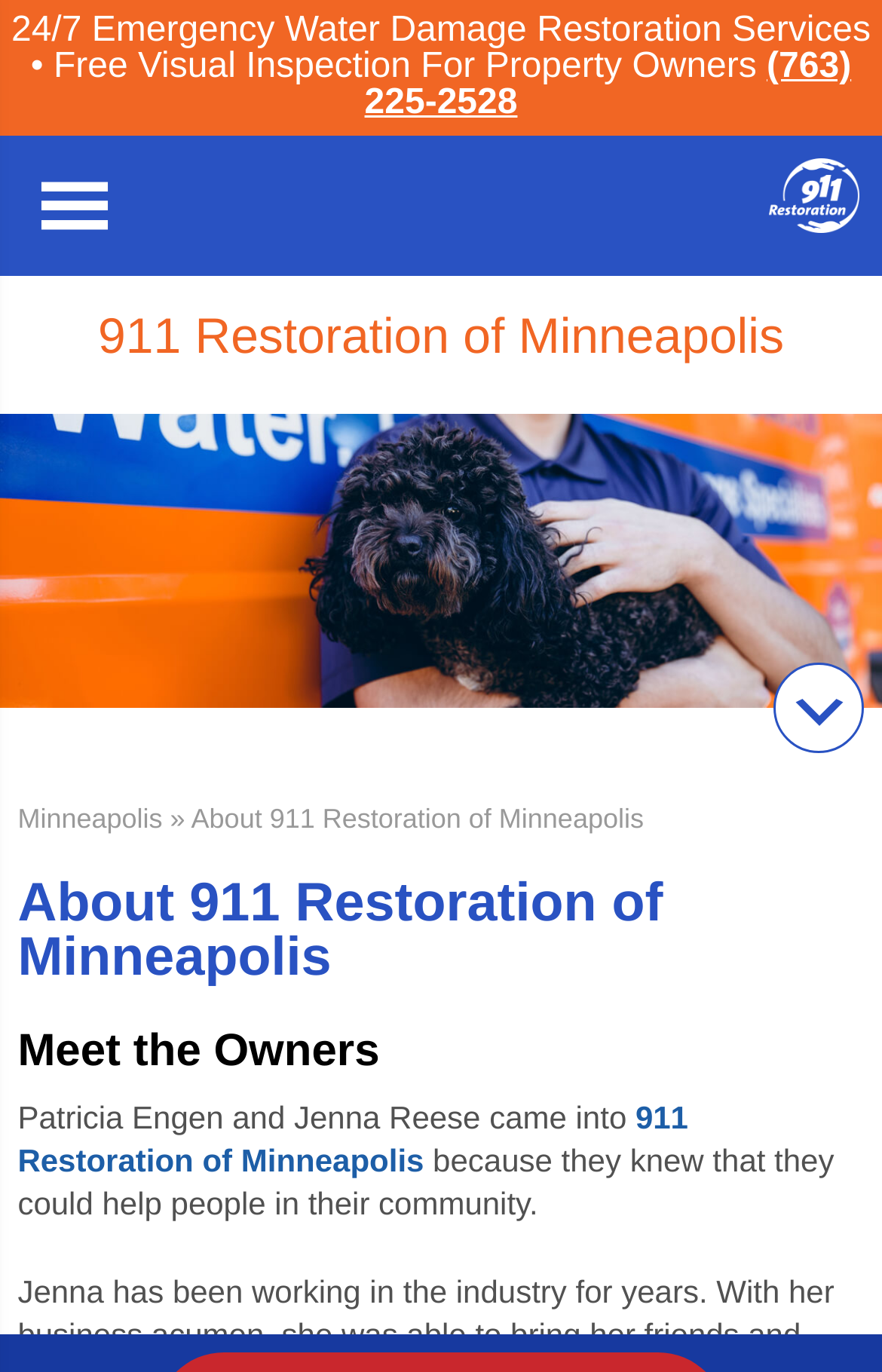What is the purpose of 911 Restoration of Minneapolis?
Provide a detailed answer to the question, using the image to inform your response.

The purpose of the company can be inferred from the 'Meet the Owners' section, which states that Patricia and Jenna started the company because they knew they could help people in their community.